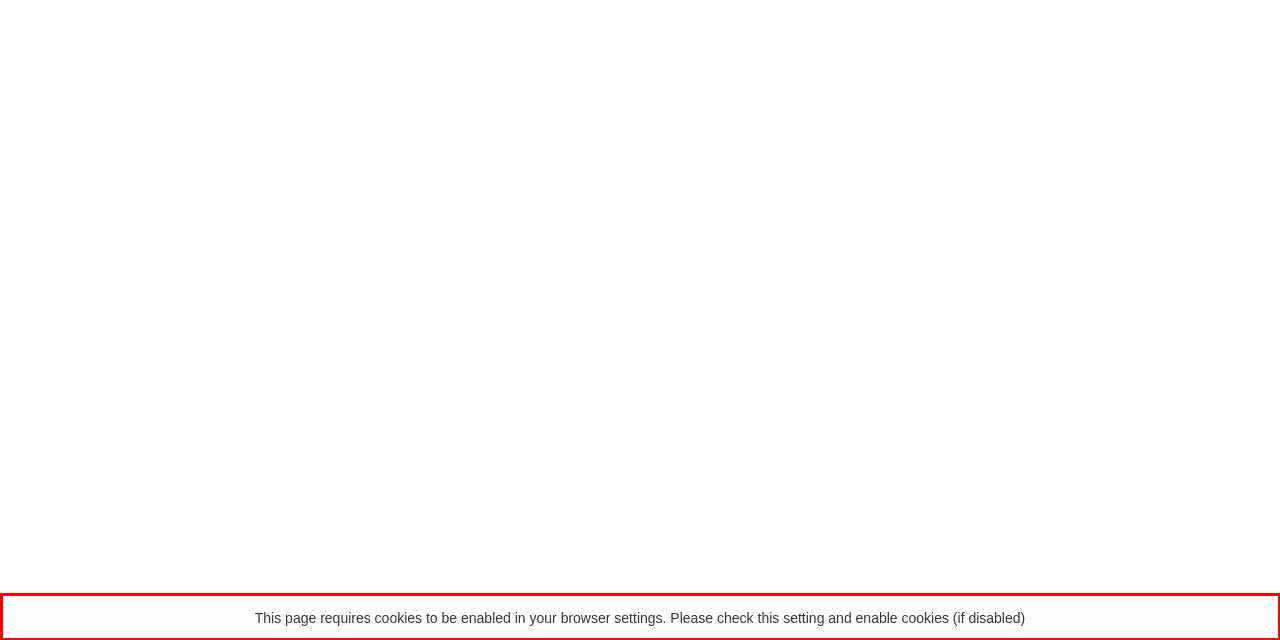Analyze the screenshot of the webpage that features a red bounding box and recognize the text content enclosed within this red bounding box.

This page requires cookies to be enabled in your browser settings. Please check this setting and enable cookies (if disabled)